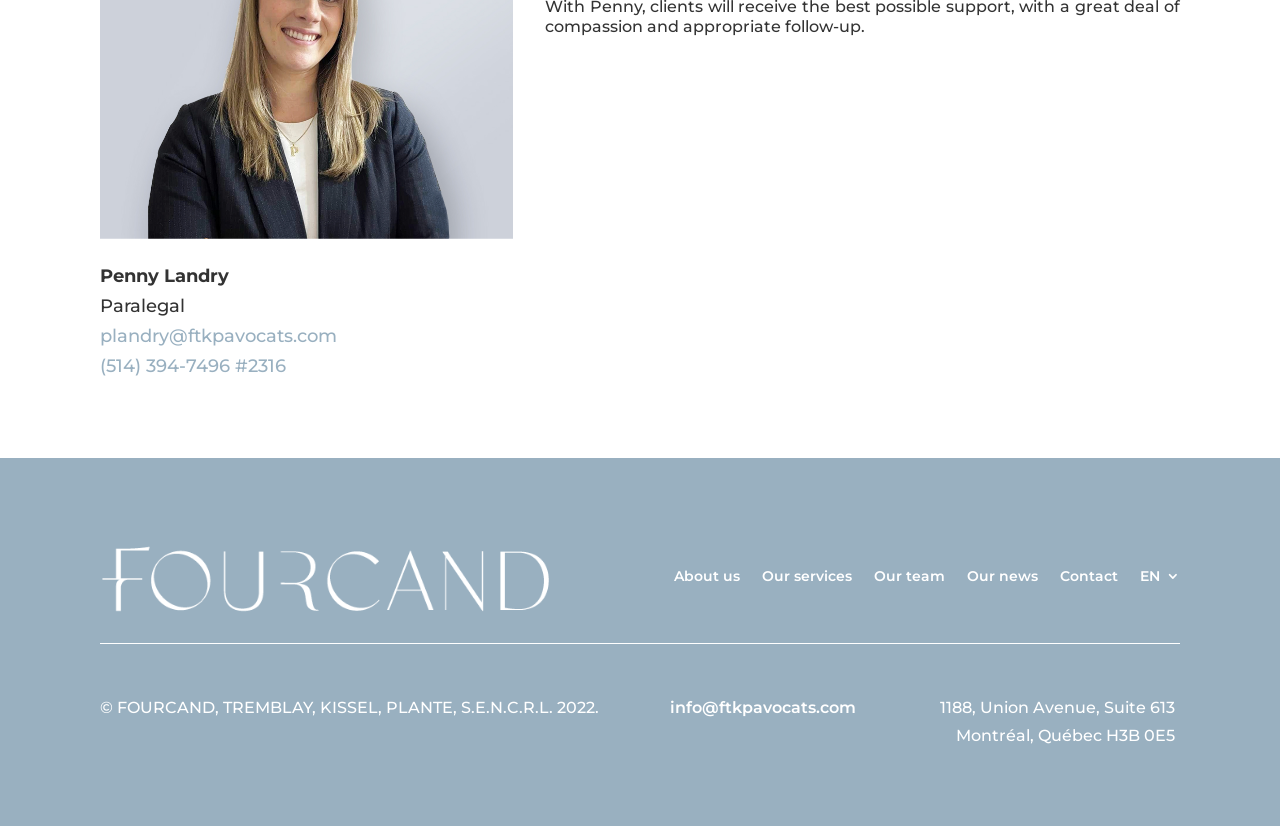Bounding box coordinates are specified in the format (top-left x, top-left y, bottom-right x, bottom-right y). All values are floating point numbers bounded between 0 and 1. Please provide the bounding box coordinate of the region this sentence describes: About us

[0.527, 0.648, 0.578, 0.748]